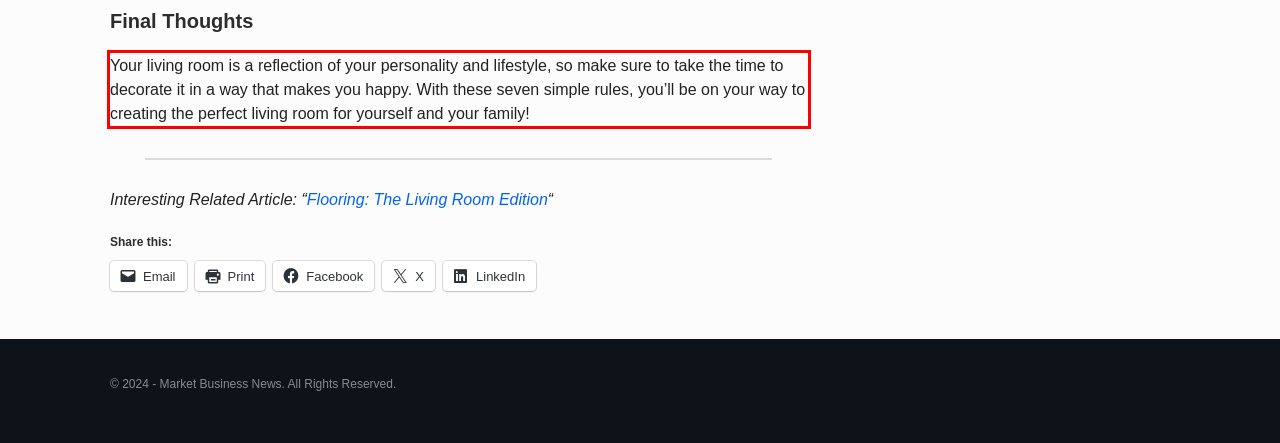Perform OCR on the text inside the red-bordered box in the provided screenshot and output the content.

Your living room is a reflection of your personality and lifestyle, so make sure to take the time to decorate it in a way that makes you happy. With these seven simple rules, you’ll be on your way to creating the perfect living room for yourself and your family!